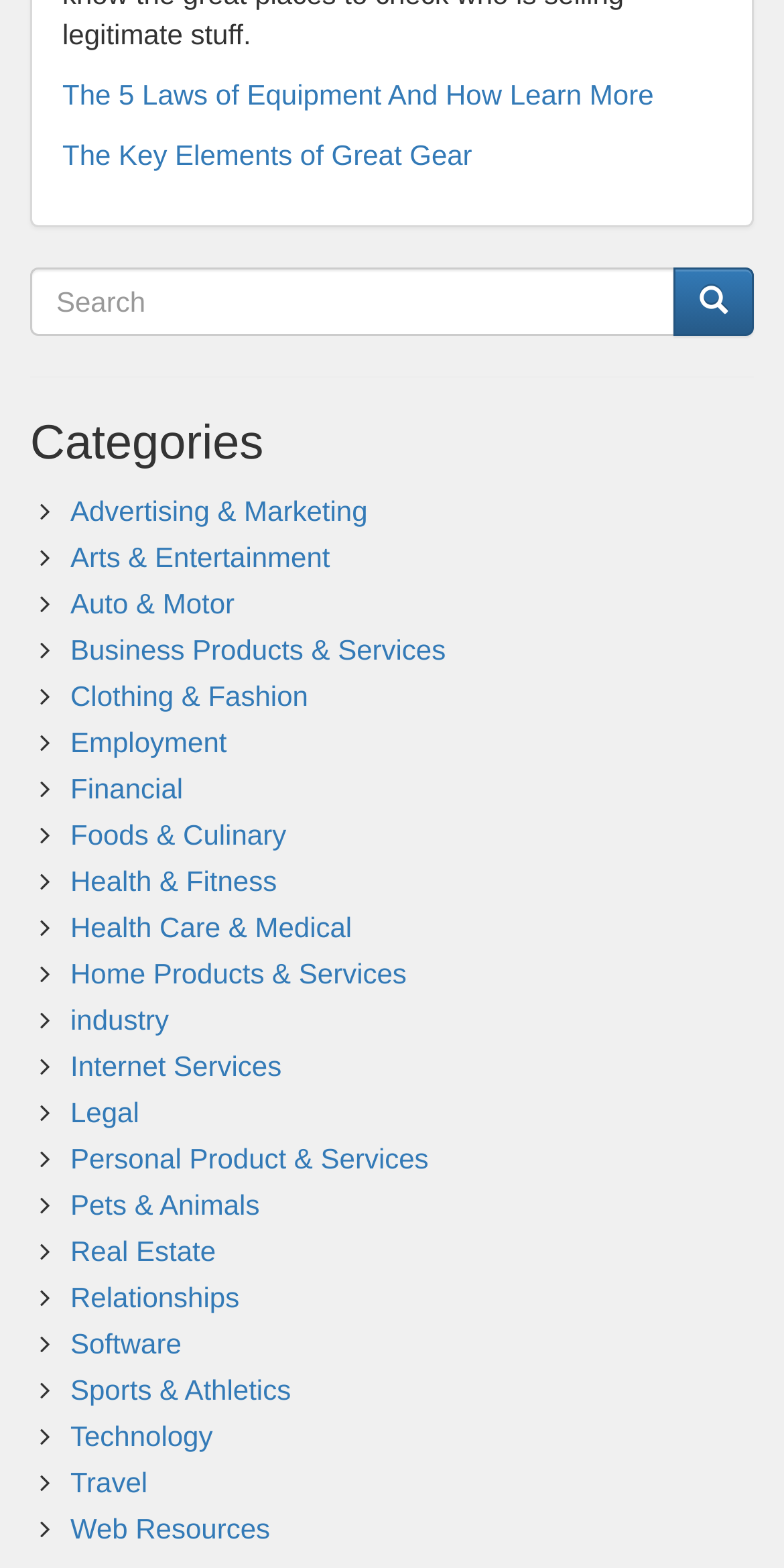Using the provided element description, identify the bounding box coordinates as (top-left x, top-left y, bottom-right x, bottom-right y). Ensure all values are between 0 and 1. Description: Internet Services

[0.09, 0.67, 0.359, 0.69]